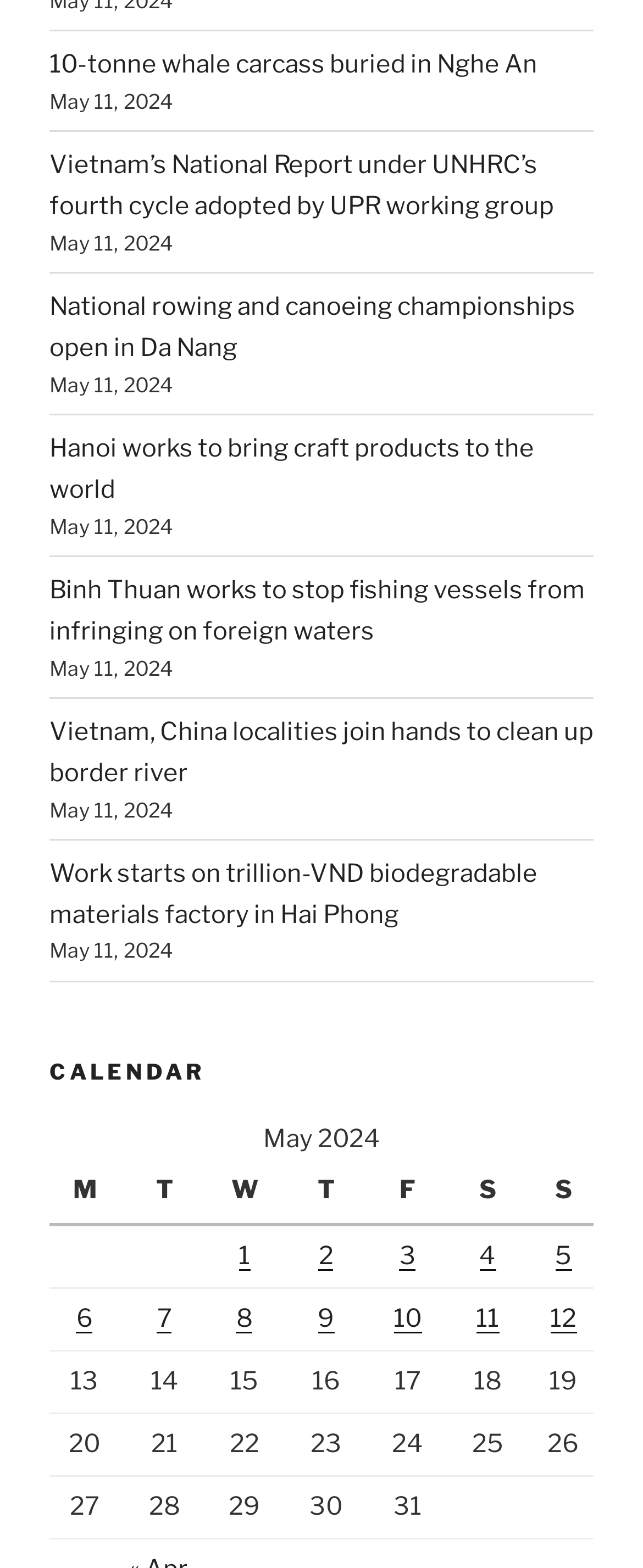Using the description "12", predict the bounding box of the relevant HTML element.

[0.855, 0.831, 0.896, 0.85]